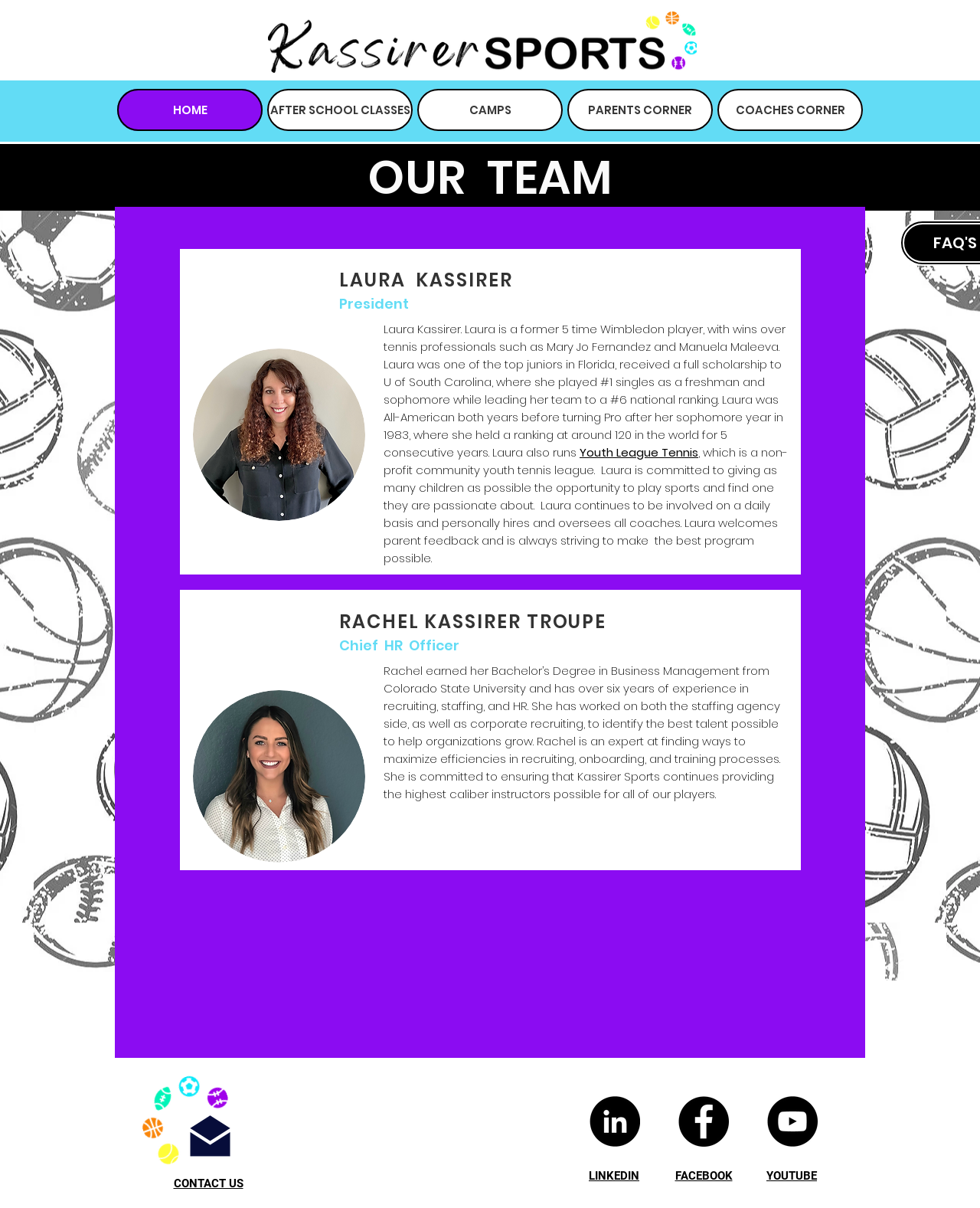Determine the bounding box coordinates of the region that needs to be clicked to achieve the task: "View Laura Kassirer's profile".

[0.197, 0.288, 0.373, 0.431]